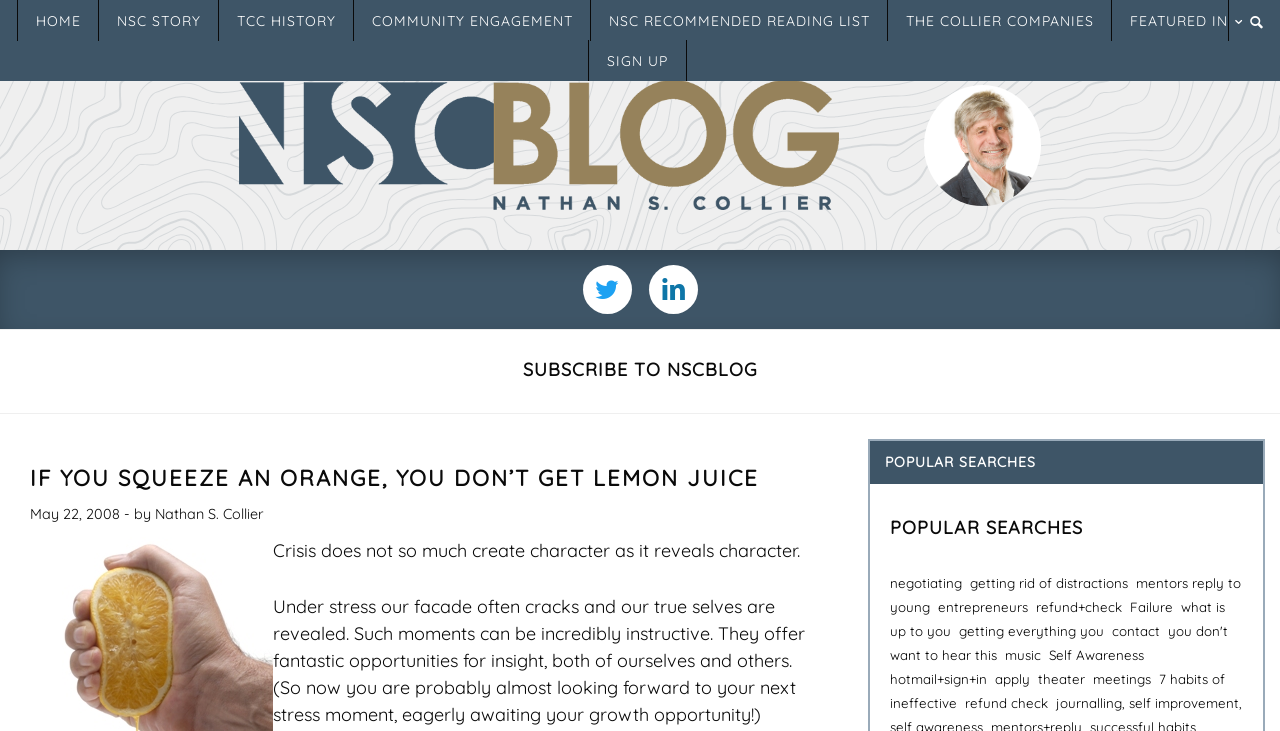What is the name of the blog?
Please provide a comprehensive answer based on the details in the screenshot.

The name of the blog can be found in the top section of the webpage, where it says 'NSCBlog Nathan S. Collier'. This is likely the title of the blog, and it is a prominent element on the page.